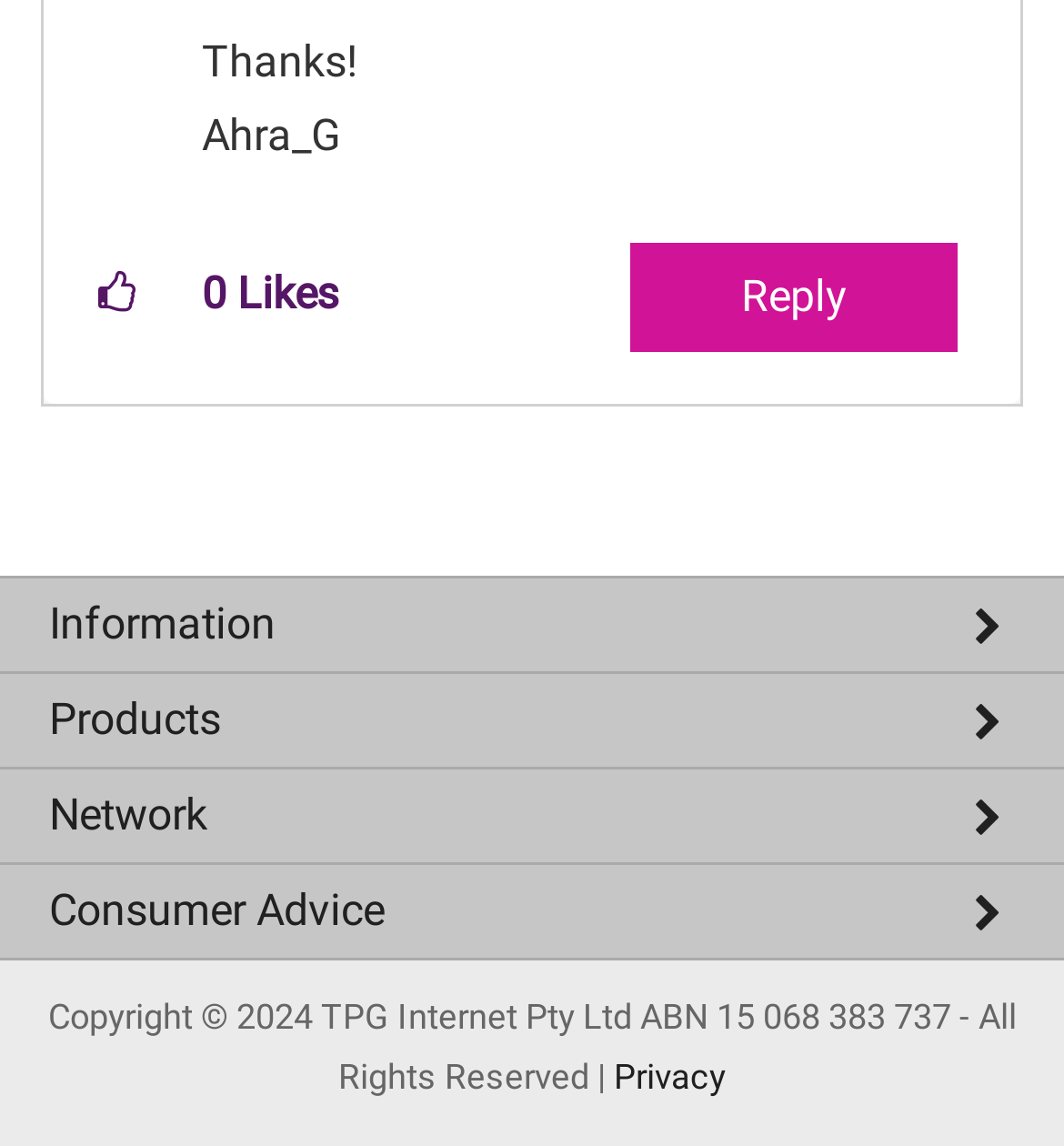Find the bounding box coordinates of the clickable region needed to perform the following instruction: "Click on 'B'". The coordinates should be provided as four float numbers between 0 and 1, i.e., [left, top, right, bottom].

None